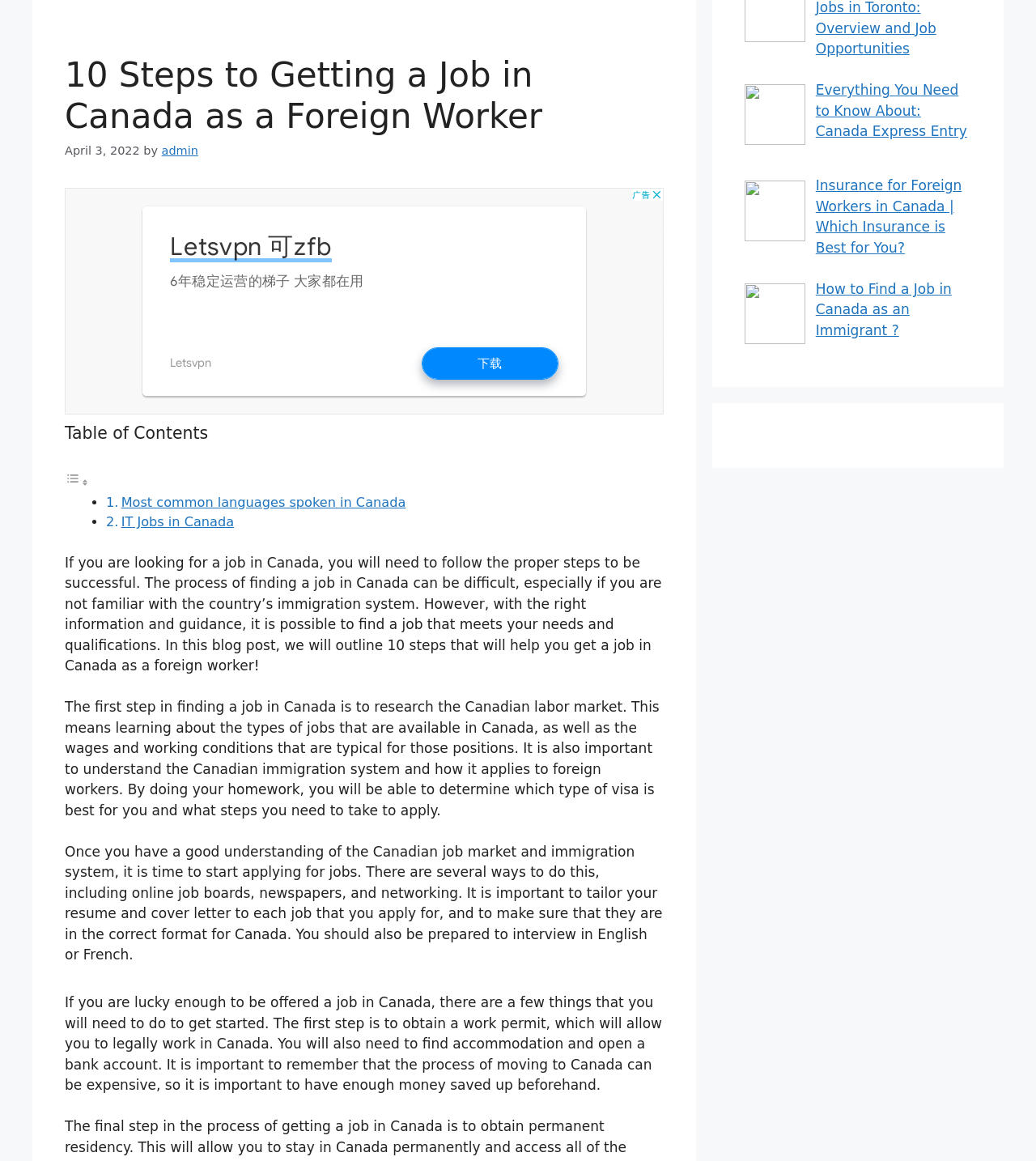Identify the bounding box of the UI element described as follows: "admin". Provide the coordinates as four float numbers in the range of 0 to 1 [left, top, right, bottom].

[0.156, 0.124, 0.191, 0.135]